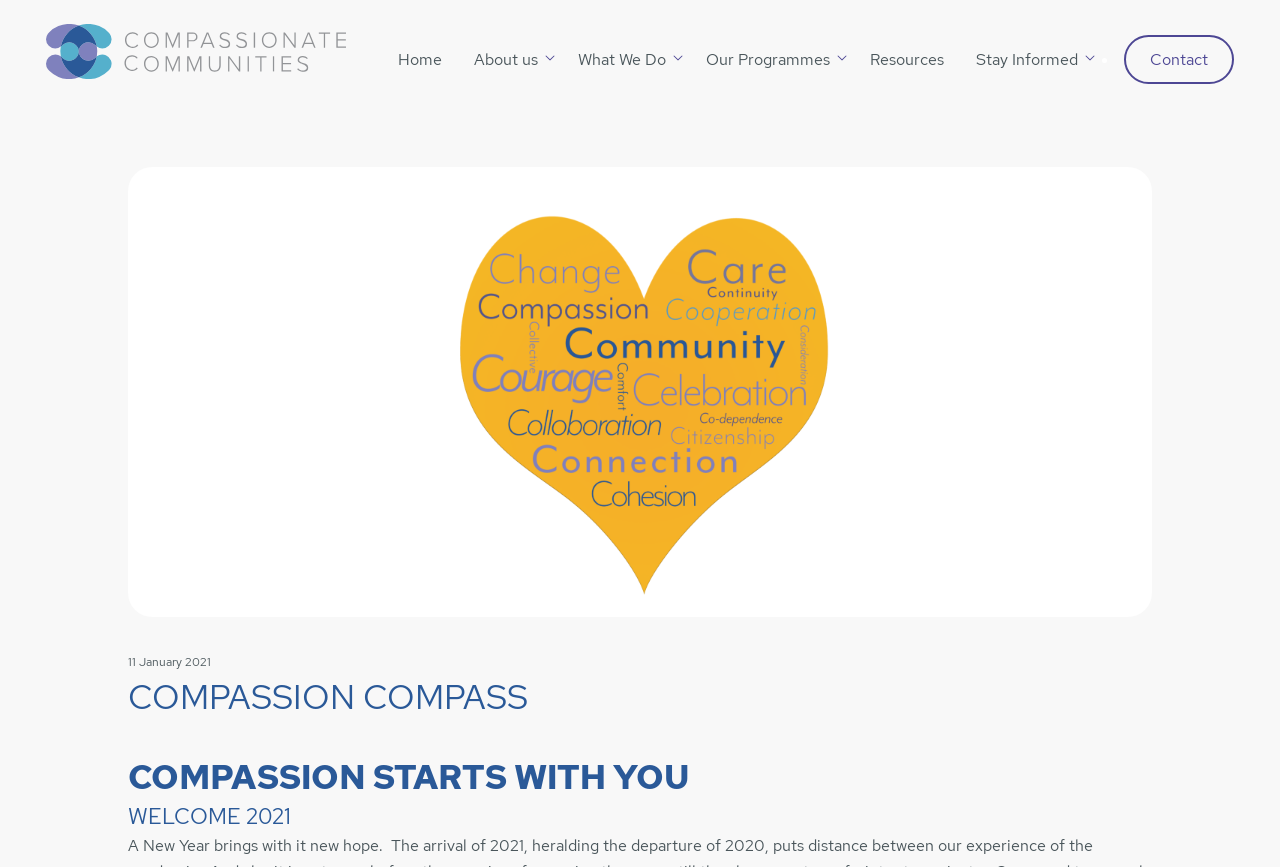Explain in detail what is displayed on the webpage.

The webpage is about Compassionate Communities NI, with a prominent banner at the top featuring the organization's name and logo. Below the banner, there is a navigation menu with seven links: Home, About us, What We Do, Our Programmes, Resources, Stay Informed, and Contact. Each link has a corresponding icon to its right. 

On the left side of the page, there is a section with three headings: COMPASSION COMPASS, COMPASSION STARTS WITH YOU, and WELCOME 2021. Below the headings, there is a time stamp indicating 11 January 2021.